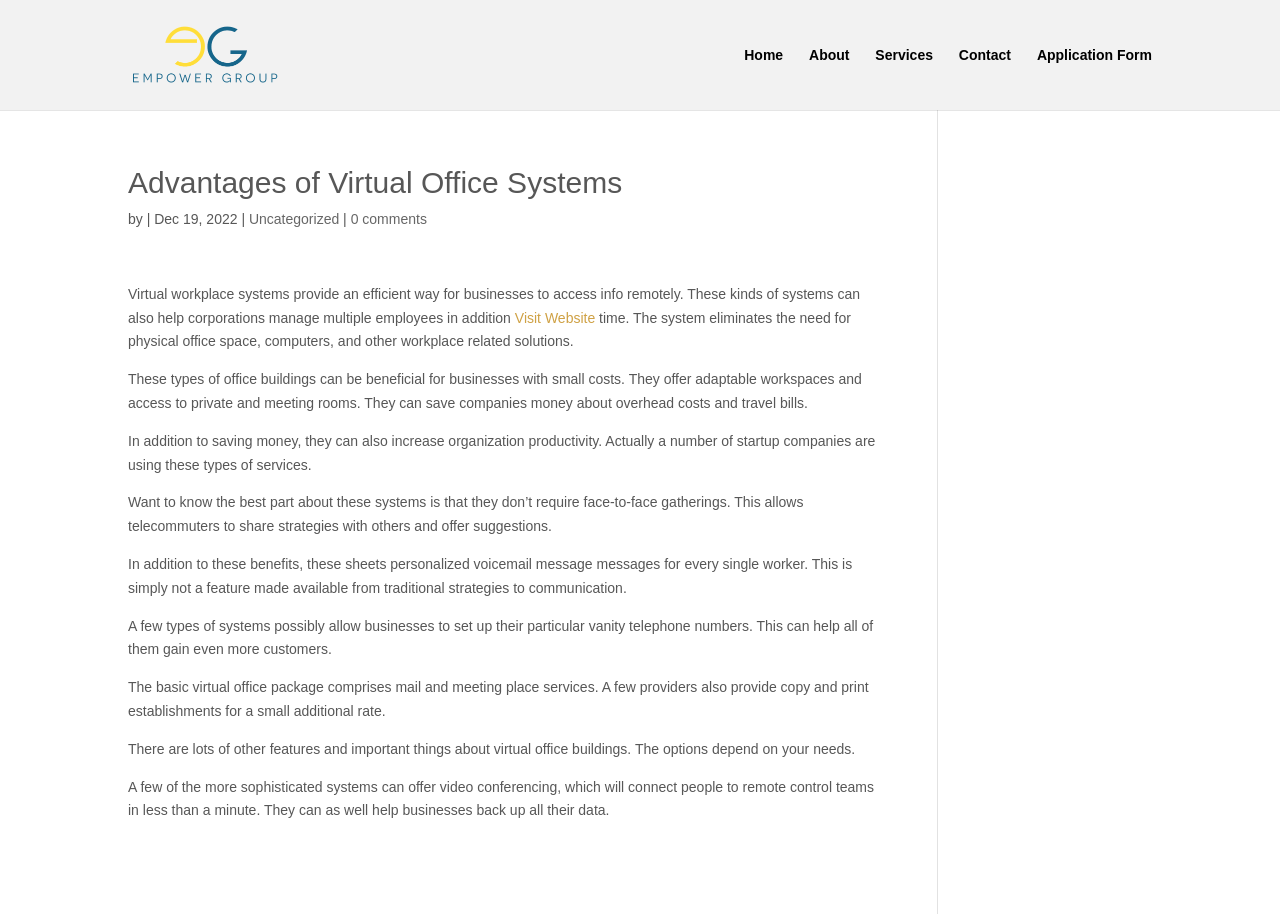What is included in the basic virtual office package?
Using the visual information, reply with a single word or short phrase.

Mail and meeting place services